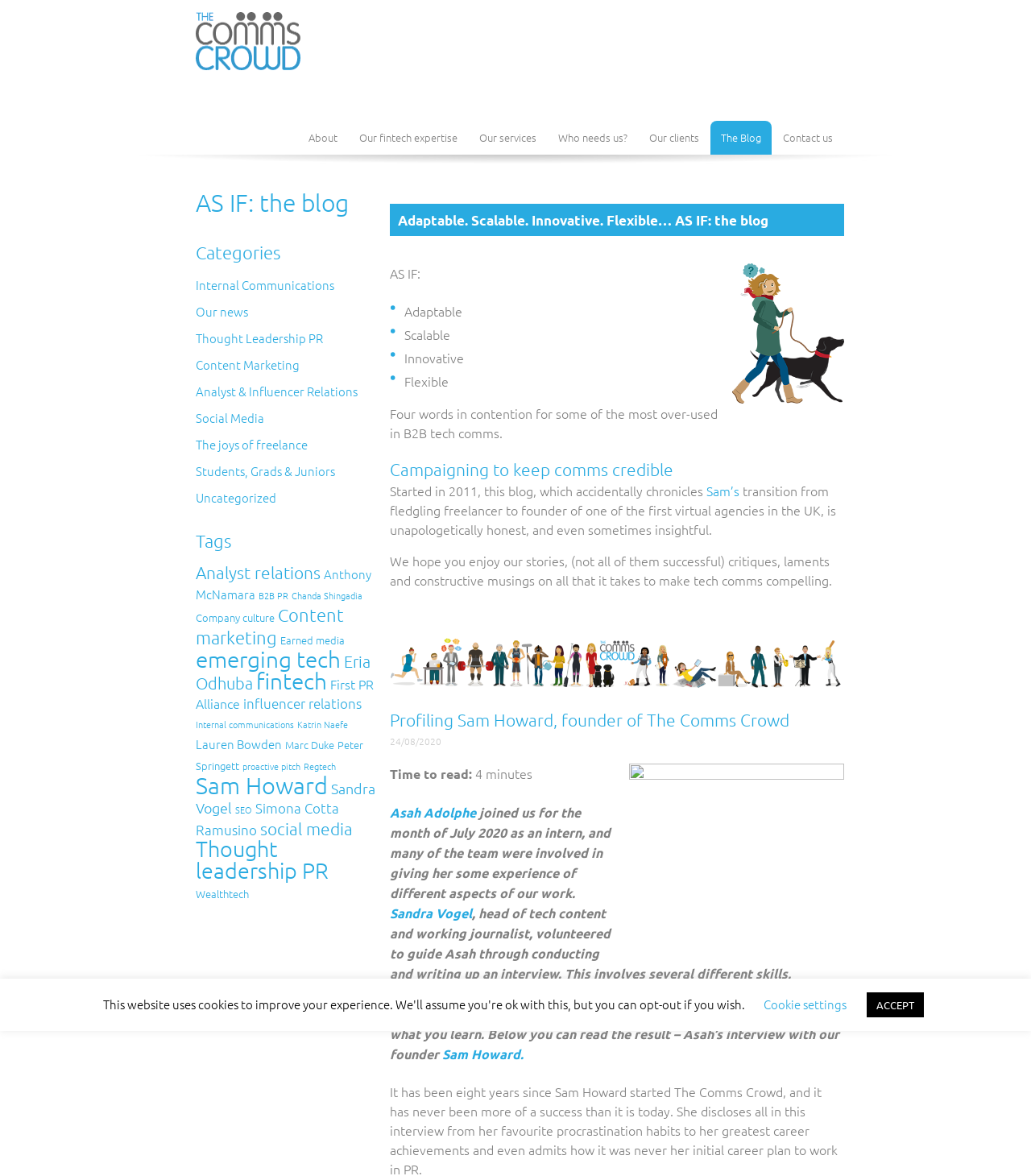Summarize the webpage with intricate details.

This webpage is a blog that chronicles the transition of Sam, the founder of The Comms Crowd, a virtual agency for fintech and emerging tech firms, from a fledgling freelancer to a successful entrepreneur. 

At the top of the page, there is a heading that reads "The CommsCrowd" with an image of the same name. Below this, there are several links to different sections of the website, including "About", "Our fintech expertise", "Our services", and more. 

On the left side of the page, there is a section with headings "AS IF: the blog", "Categories", and "Tags". Under "Categories", there are links to various topics such as "Internal Communications", "Thought Leadership PR", and "Content Marketing". Under "Tags", there are links to specific keywords like "Analyst relations", "fintech", and "Sam Howard".

On the right side of the page, there is a section with a heading "Adaptable. Scalable. Innovative. Flexible… AS IF: the blog" and an image of the AS IF blog. Below this, there are several paragraphs of text that introduce the blog and its purpose. 

Further down the page, there is a section with a heading "Profiling Sam Howard, founder of The Comms Crowd" that appears to be a blog post. The post includes a link to the article, the date it was published, and an estimate of how long it takes to read. The article itself is an interview with Sam Howard, conducted by an intern named Asah Adolphe, and guided by Sandra Vogel, the head of tech content. 

At the bottom of the page, there are two buttons, "Cookie settings" and "ACCEPT", related to cookie consent.